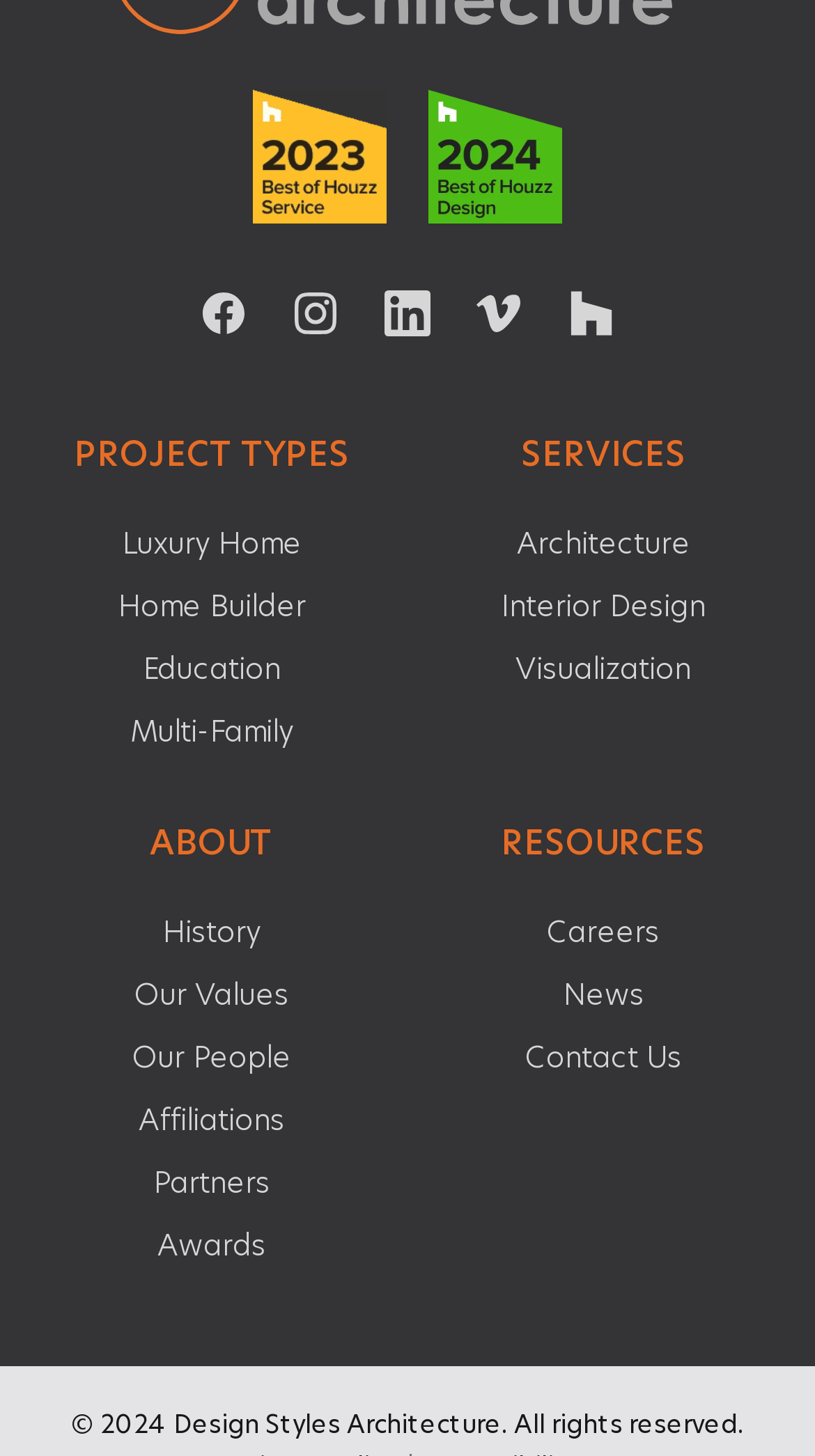What are the social media platforms linked?
Refer to the image and offer an in-depth and detailed answer to the question.

By examining the links at the top of the webpage, I found that the social media platforms linked are Facebook, Instagram, LinkedIn, Vimeo, and Houzz.